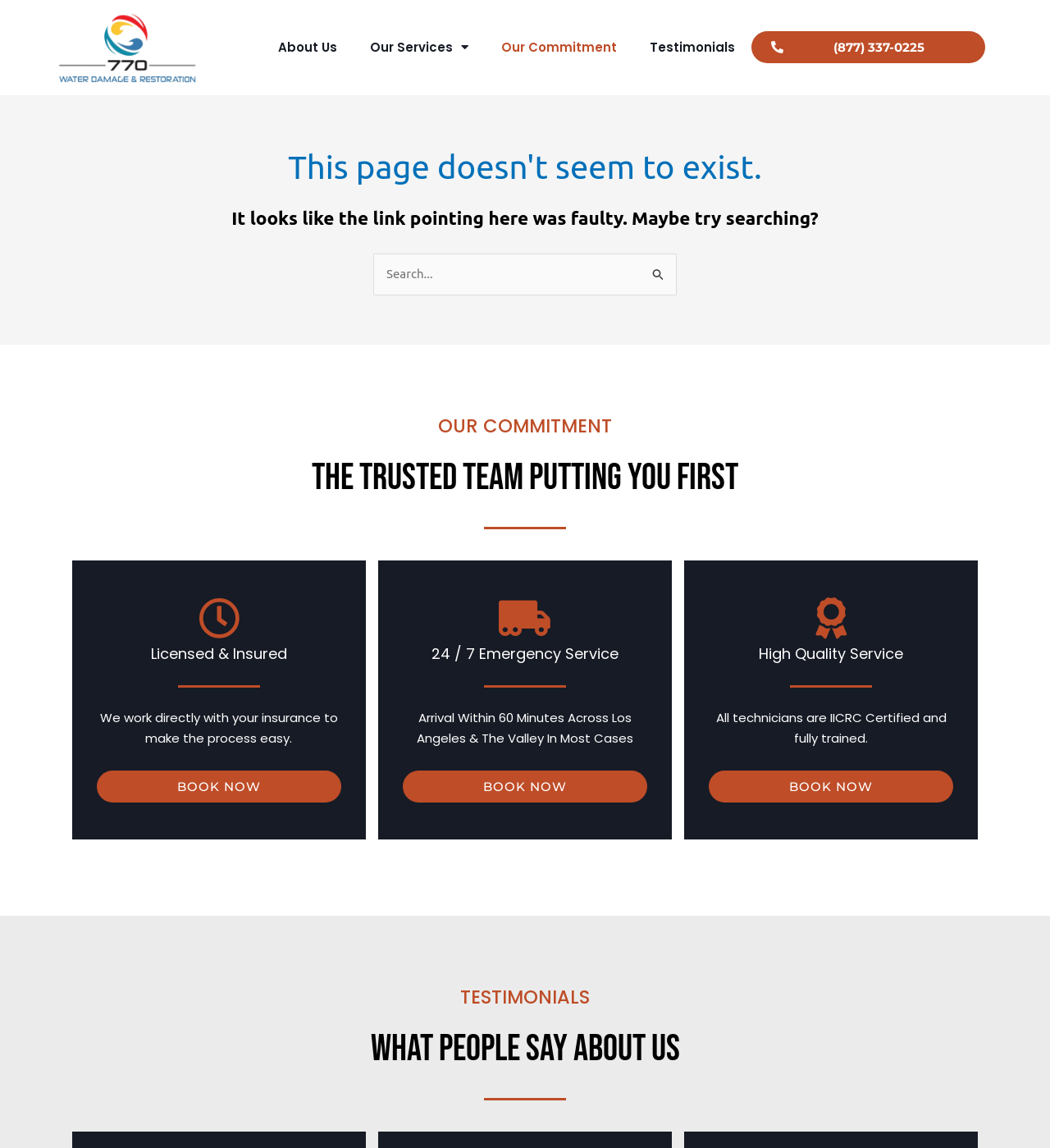What can I do if the link is faulty?
Based on the image, give a one-word or short phrase answer.

Try searching